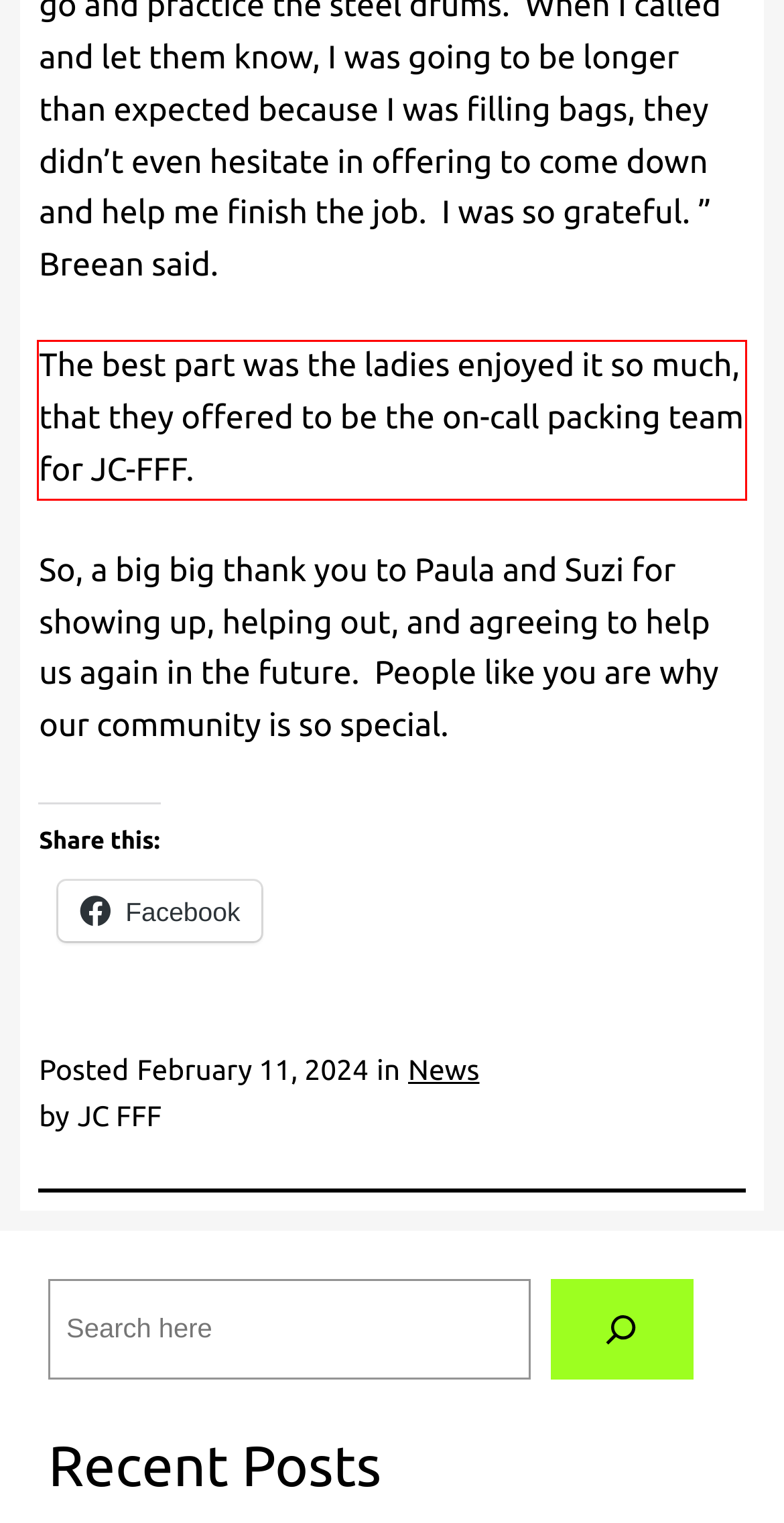Within the provided webpage screenshot, find the red rectangle bounding box and perform OCR to obtain the text content.

The best part was the ladies enjoyed it so much, that they offered to be the on-call packing team for JC-FFF.